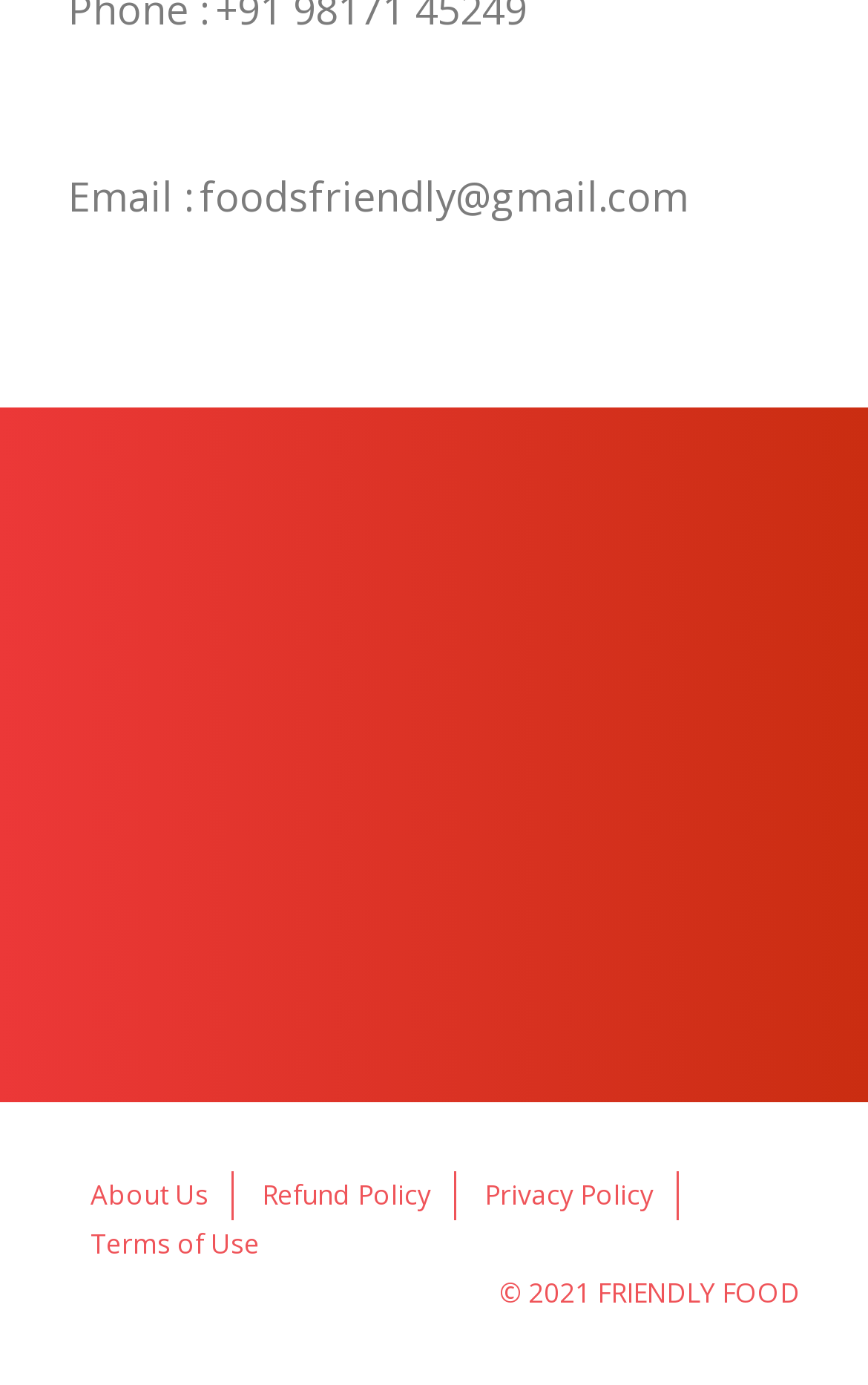What is the year mentioned in the copyright text?
Based on the image, answer the question in a detailed manner.

The year mentioned in the copyright text is found in the static text element '© 2021 FRIENDLY FOOD' which is located at the bottom of the page.